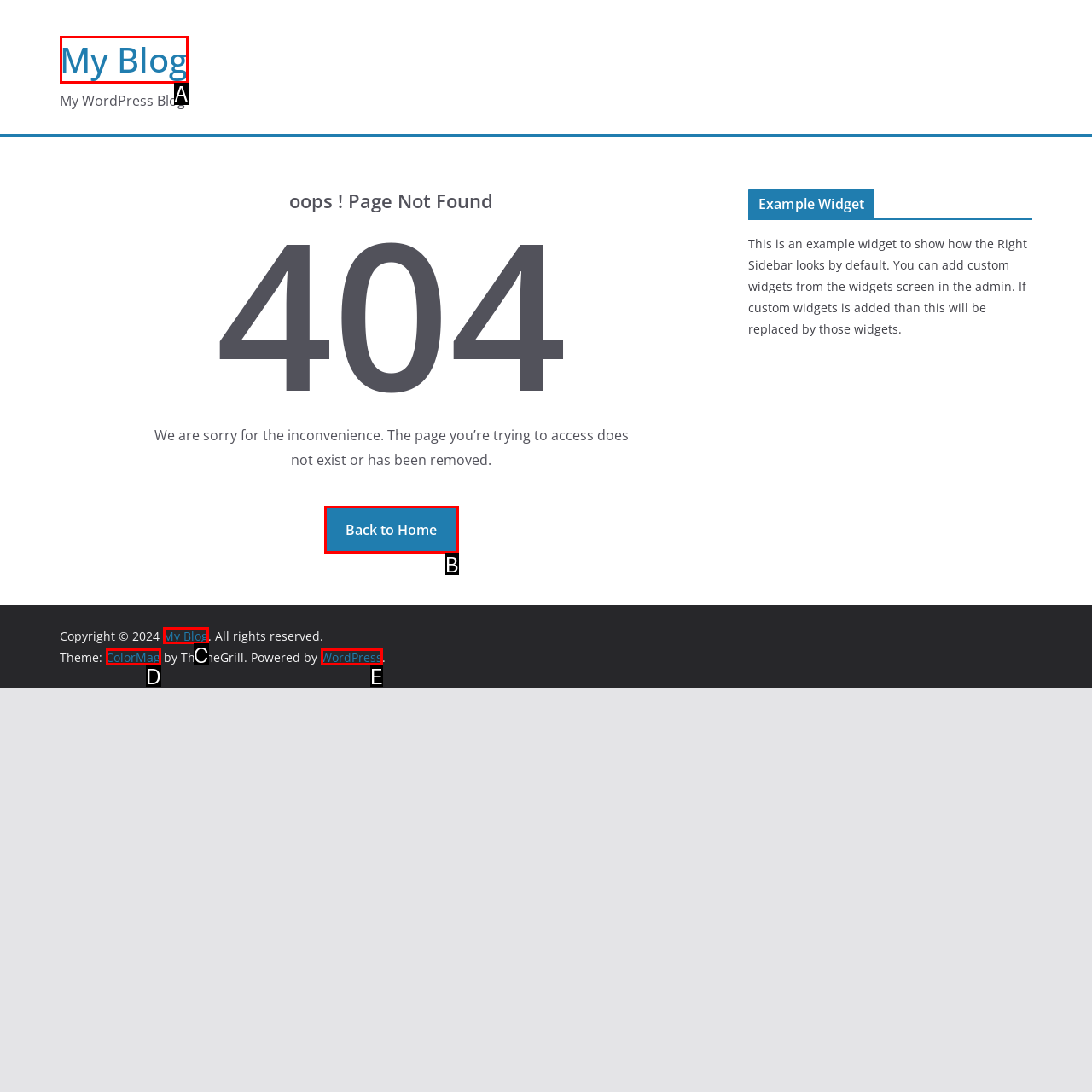Identify the matching UI element based on the description: My Blog
Reply with the letter from the available choices.

C